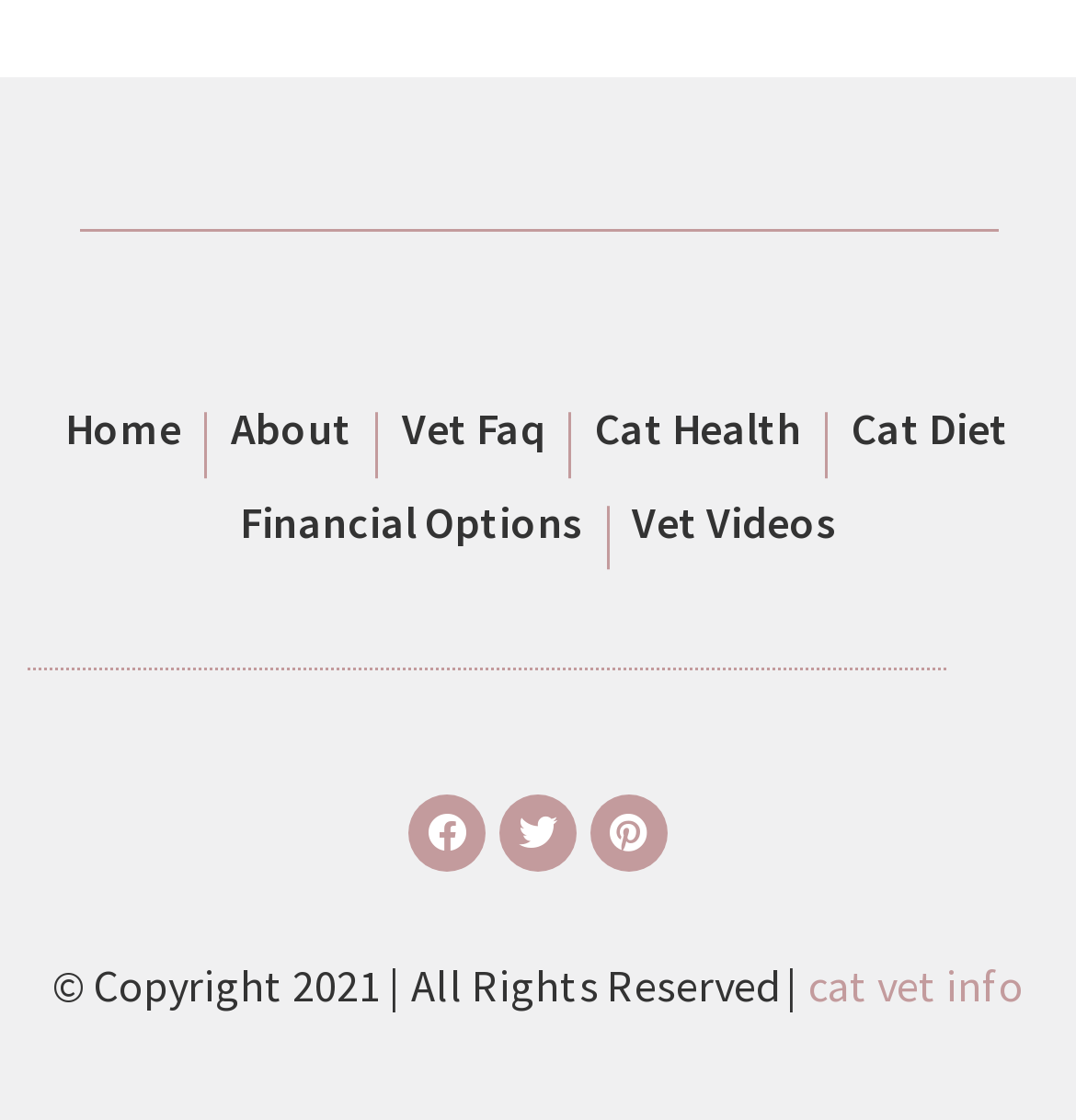How many social media links are there?
Using the image as a reference, answer the question in detail.

I counted the number of social media links by looking at the links with icons, which are Facebook, Twitter, and Pinterest.